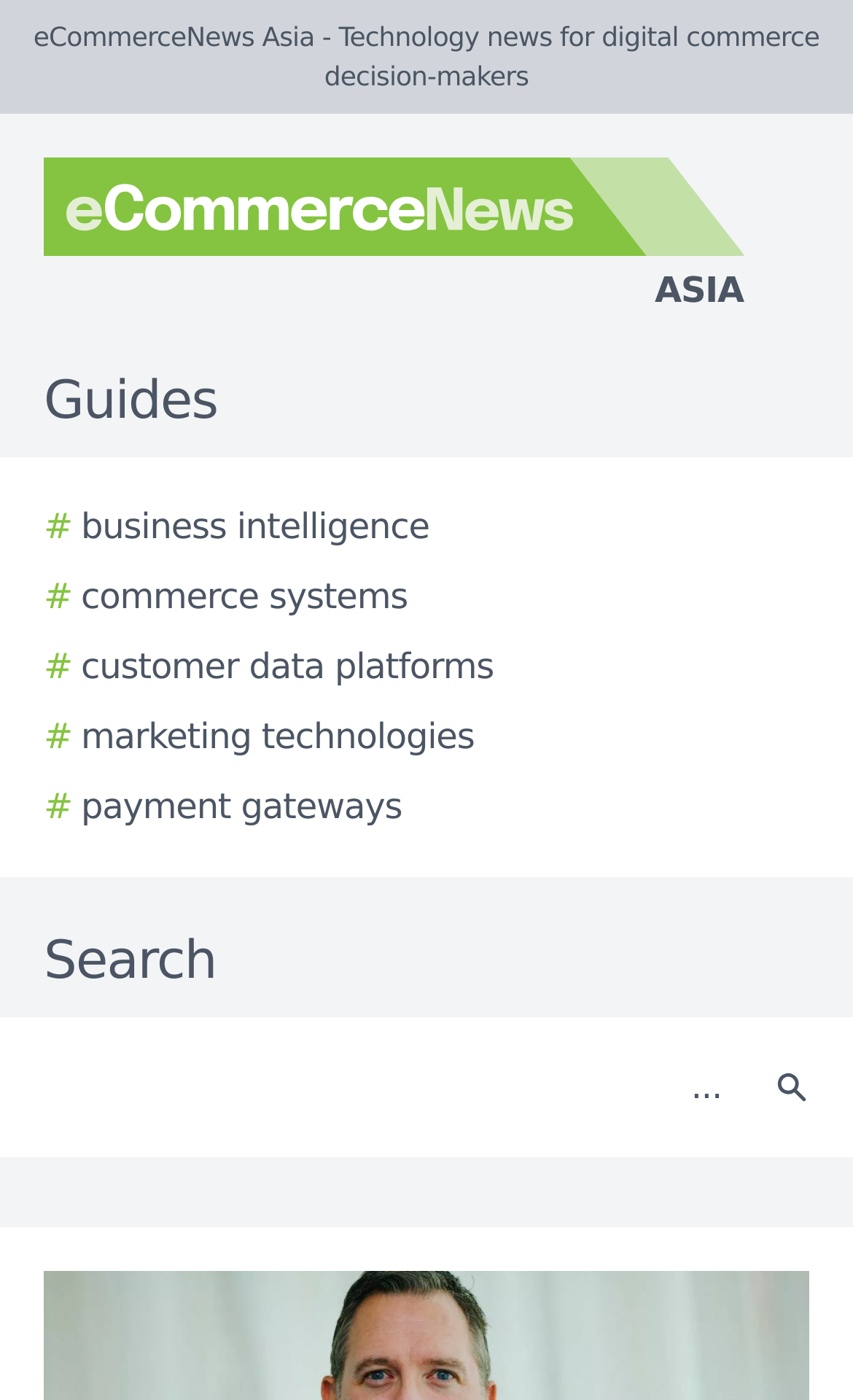Please use the details from the image to answer the following question comprehensively:
What is the name of the website?

The name of the website can be found at the top left corner of the webpage, where the logo is located. The text 'eCommerceNews Asia' is written next to the logo, indicating that it is the name of the website.